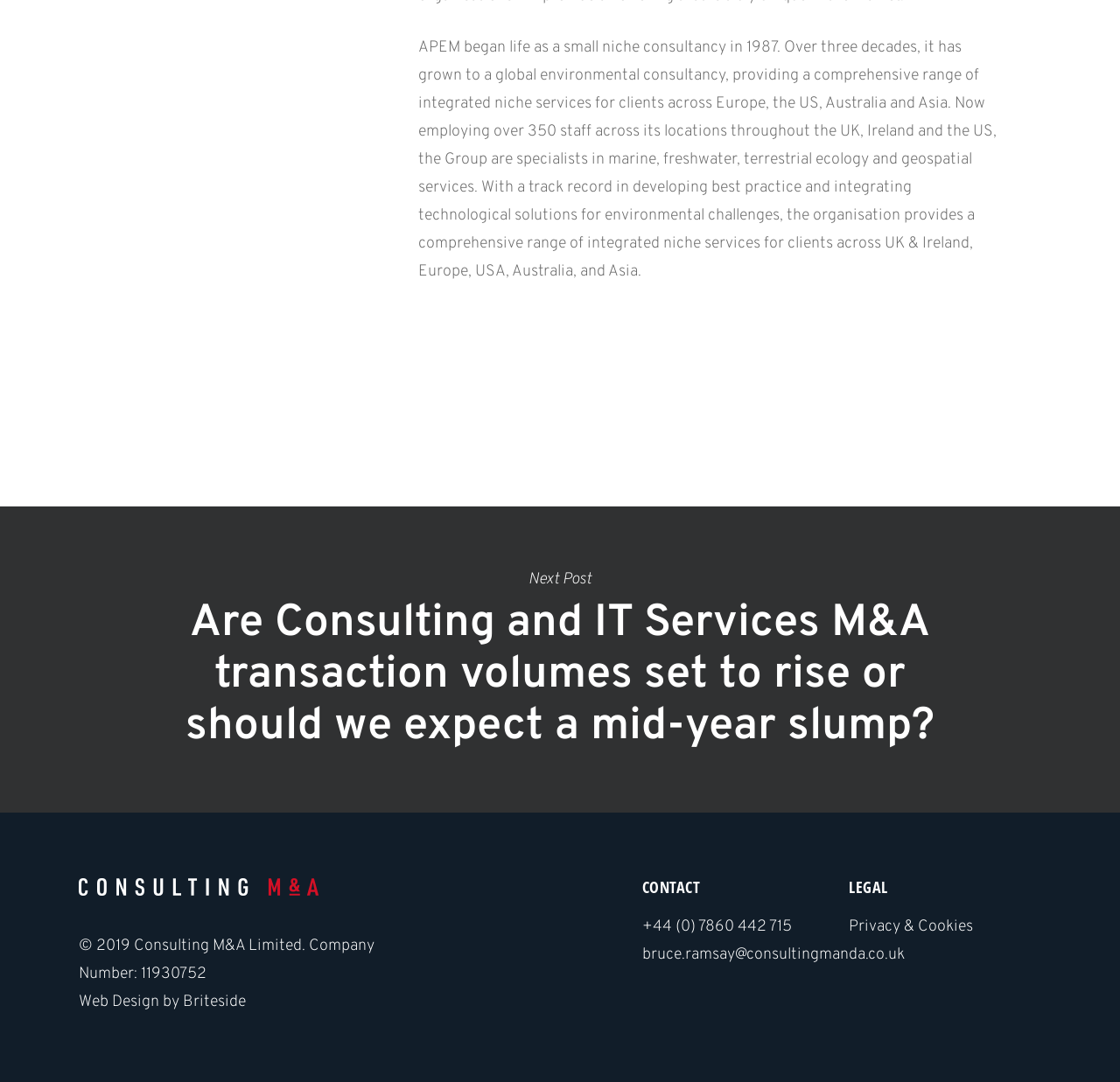Please analyze the image and give a detailed answer to the question:
What is the name of the company that provides environmental consultancy services?

The company name is mentioned in the first StaticText element, which describes the company's history and services.